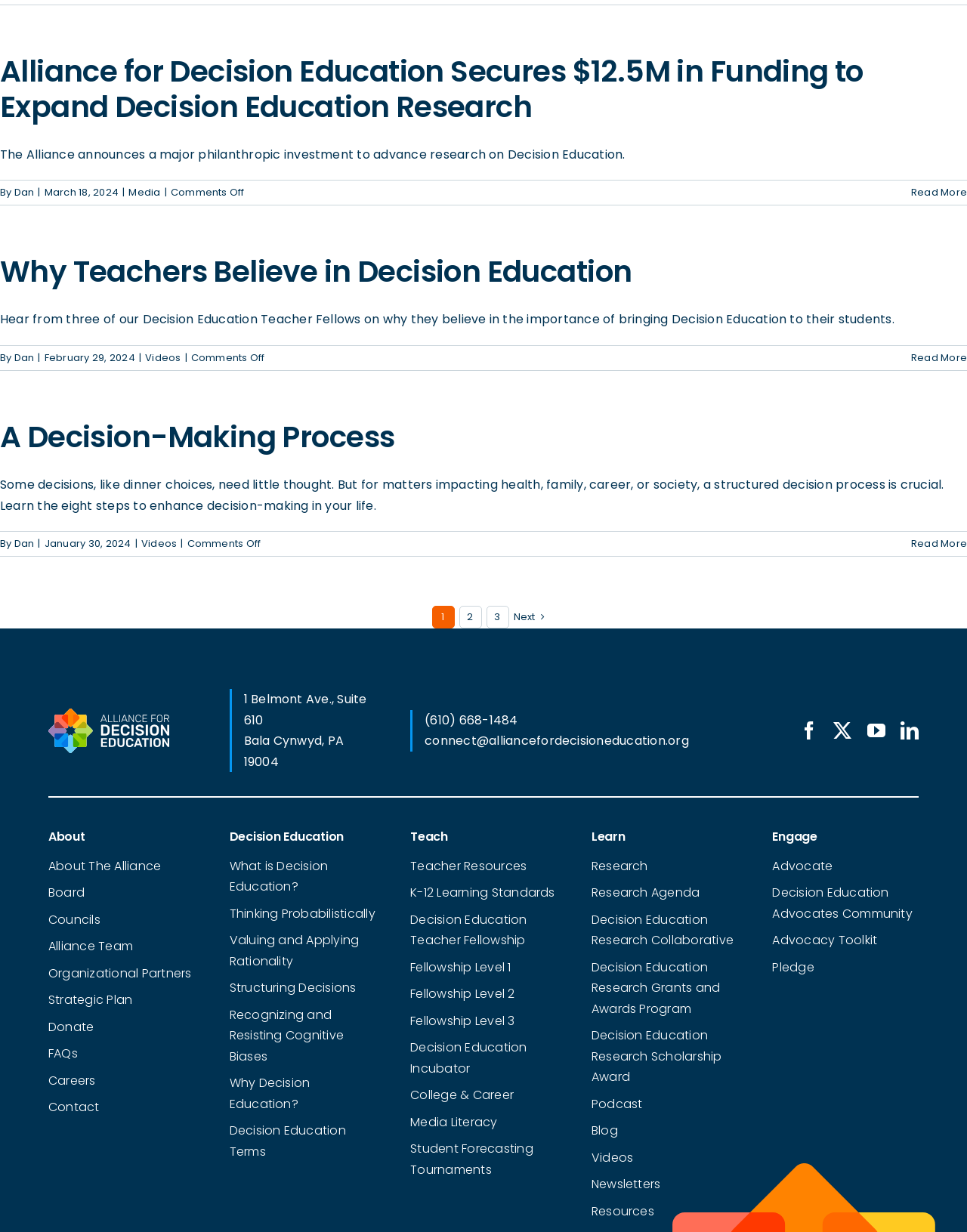Determine the bounding box for the HTML element described here: "Student Forecasting Tournaments". The coordinates should be given as [left, top, right, bottom] with each number being a float between 0 and 1.

[0.424, 0.924, 0.576, 0.958]